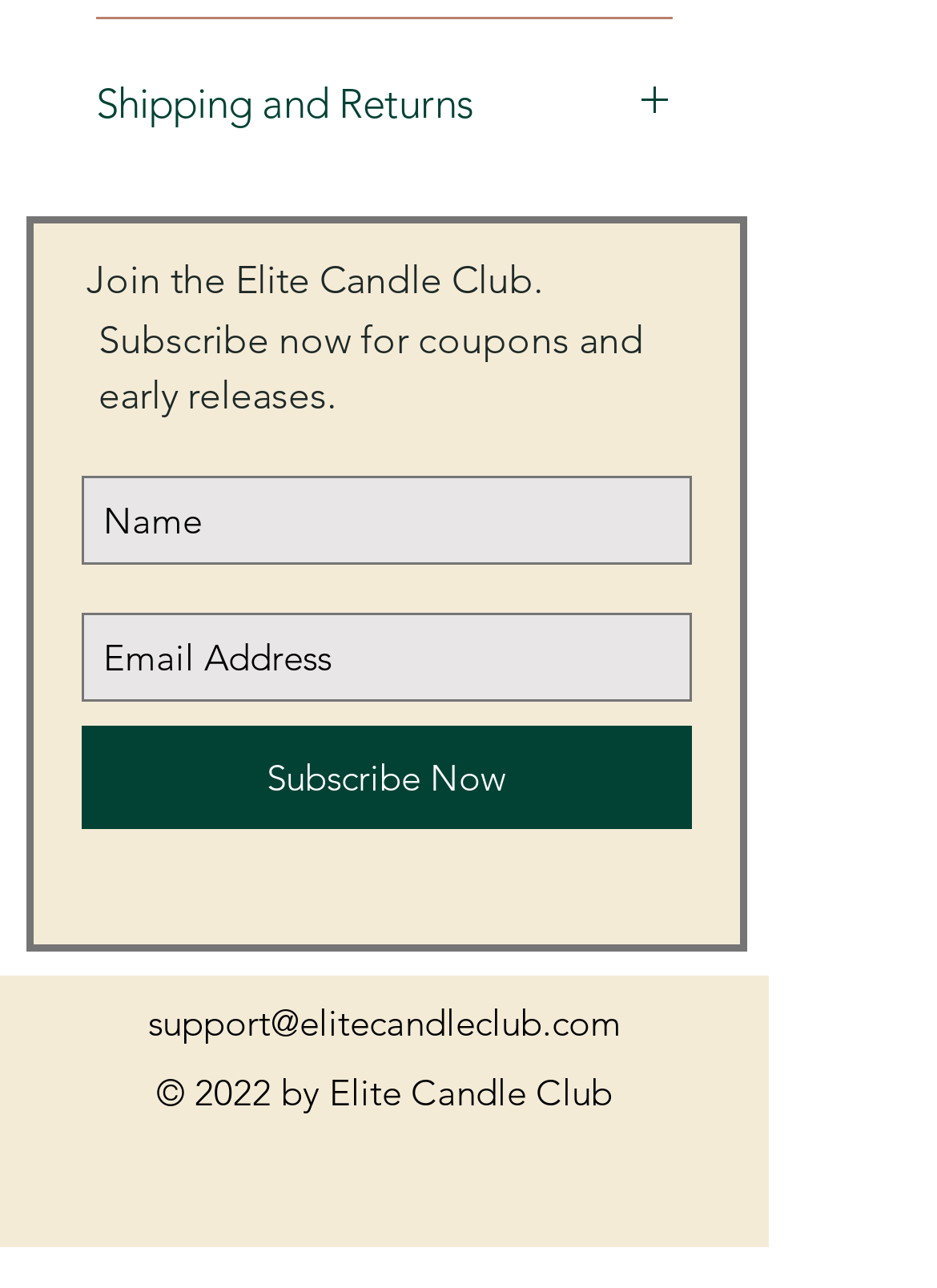Please respond in a single word or phrase: 
What is required to subscribe to the candle club?

Name and Email Address